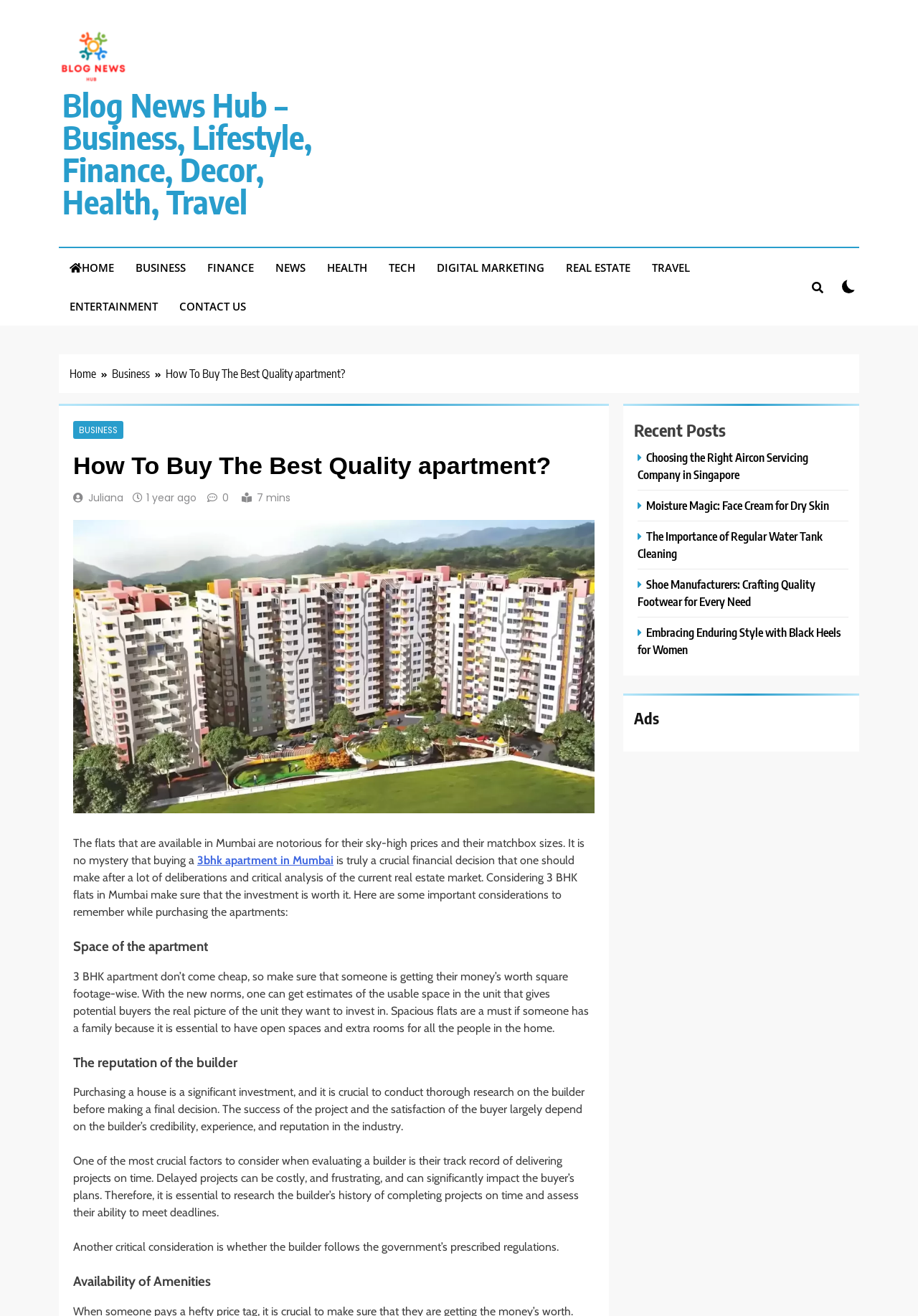Please predict the bounding box coordinates of the element's region where a click is necessary to complete the following instruction: "Read the article 'How To Buy The Best Quality apartment?'". The coordinates should be represented by four float numbers between 0 and 1, i.e., [left, top, right, bottom].

[0.08, 0.344, 0.648, 0.363]